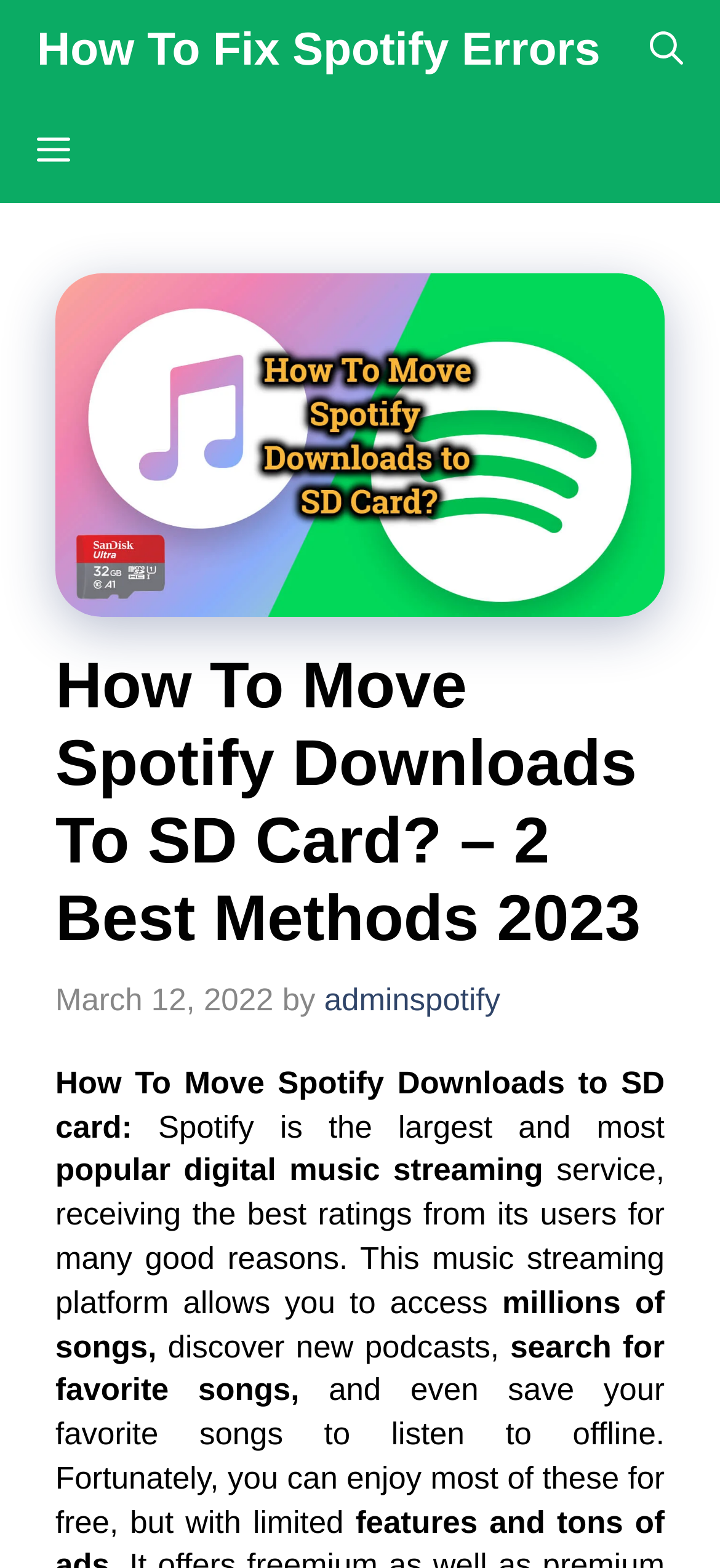Give a one-word or short-phrase answer to the following question: 
Who is the author of the article?

adminspotify